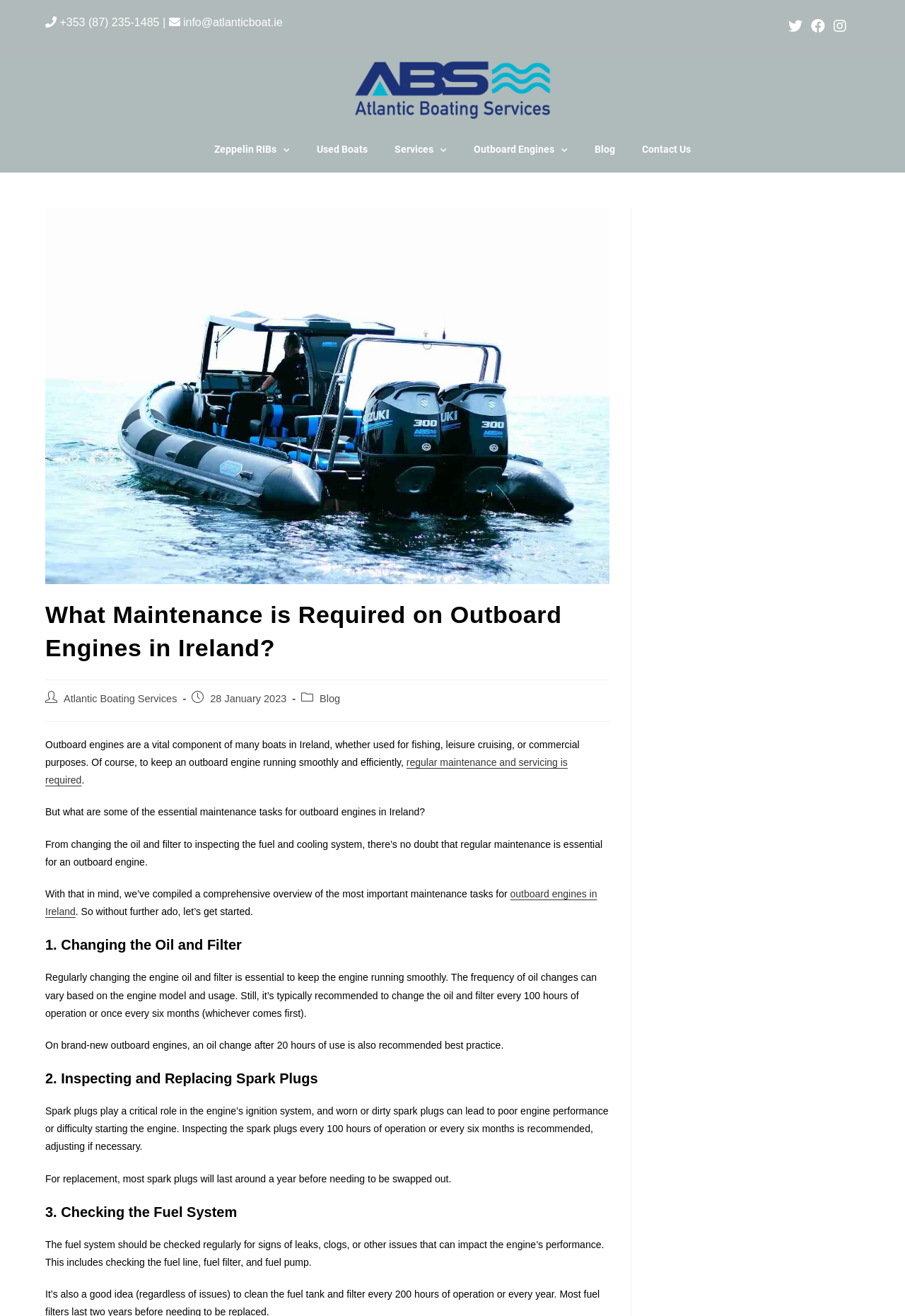Kindly determine the bounding box coordinates of the area that needs to be clicked to fulfill this instruction: "Call the phone number".

[0.05, 0.012, 0.176, 0.021]